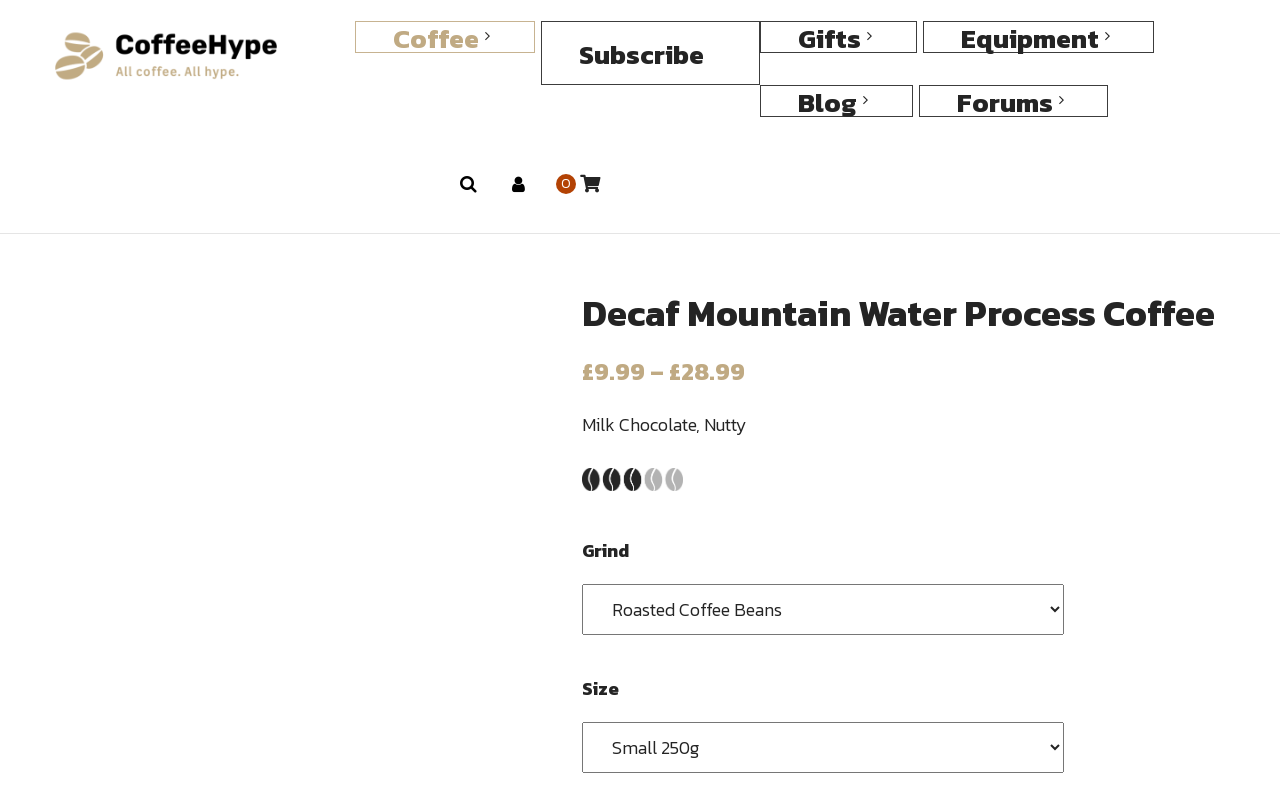Please locate the clickable area by providing the bounding box coordinates to follow this instruction: "Subscribe to the newsletter".

[0.362, 0.027, 0.454, 0.09]